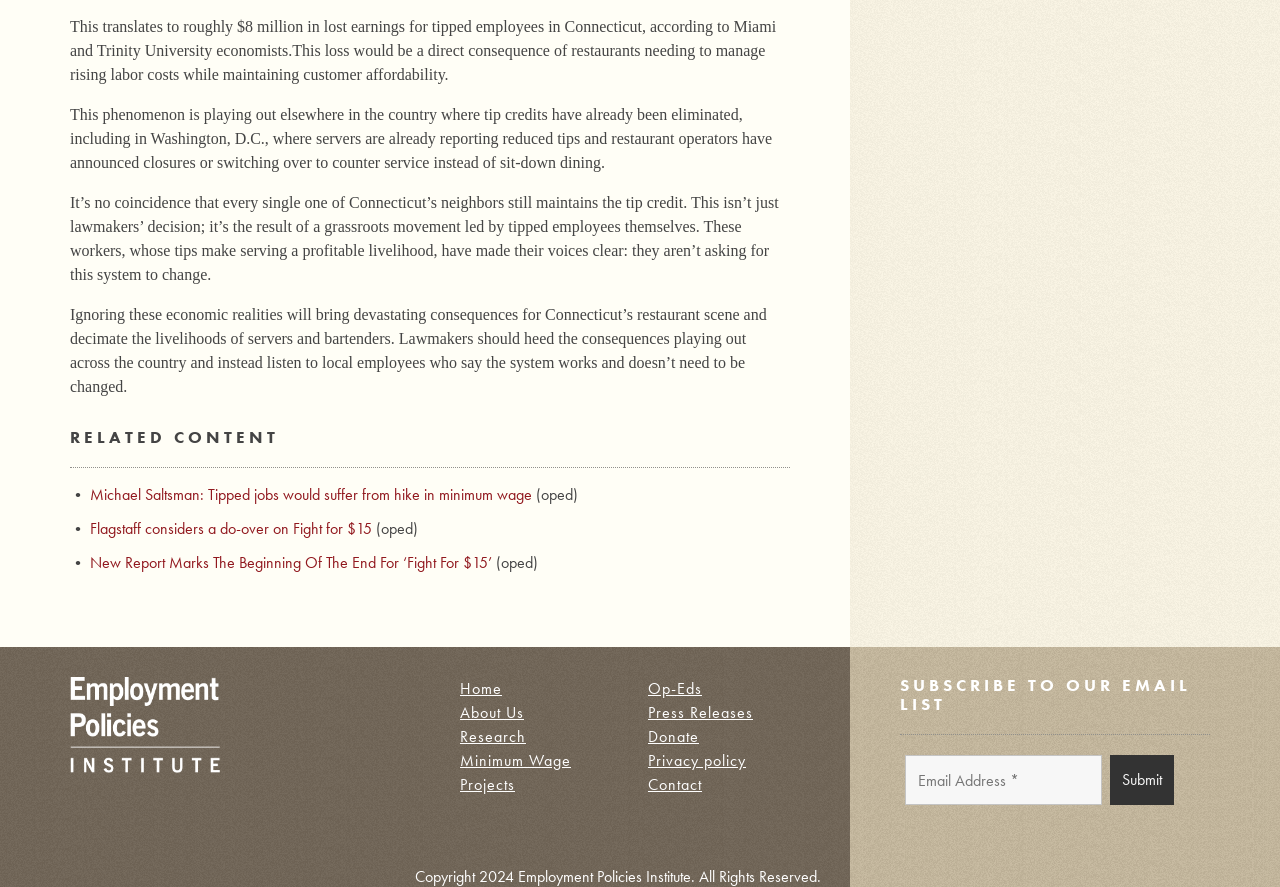Respond with a single word or phrase to the following question:
What is the main theme of the webpage?

Employment policy and minimum wage